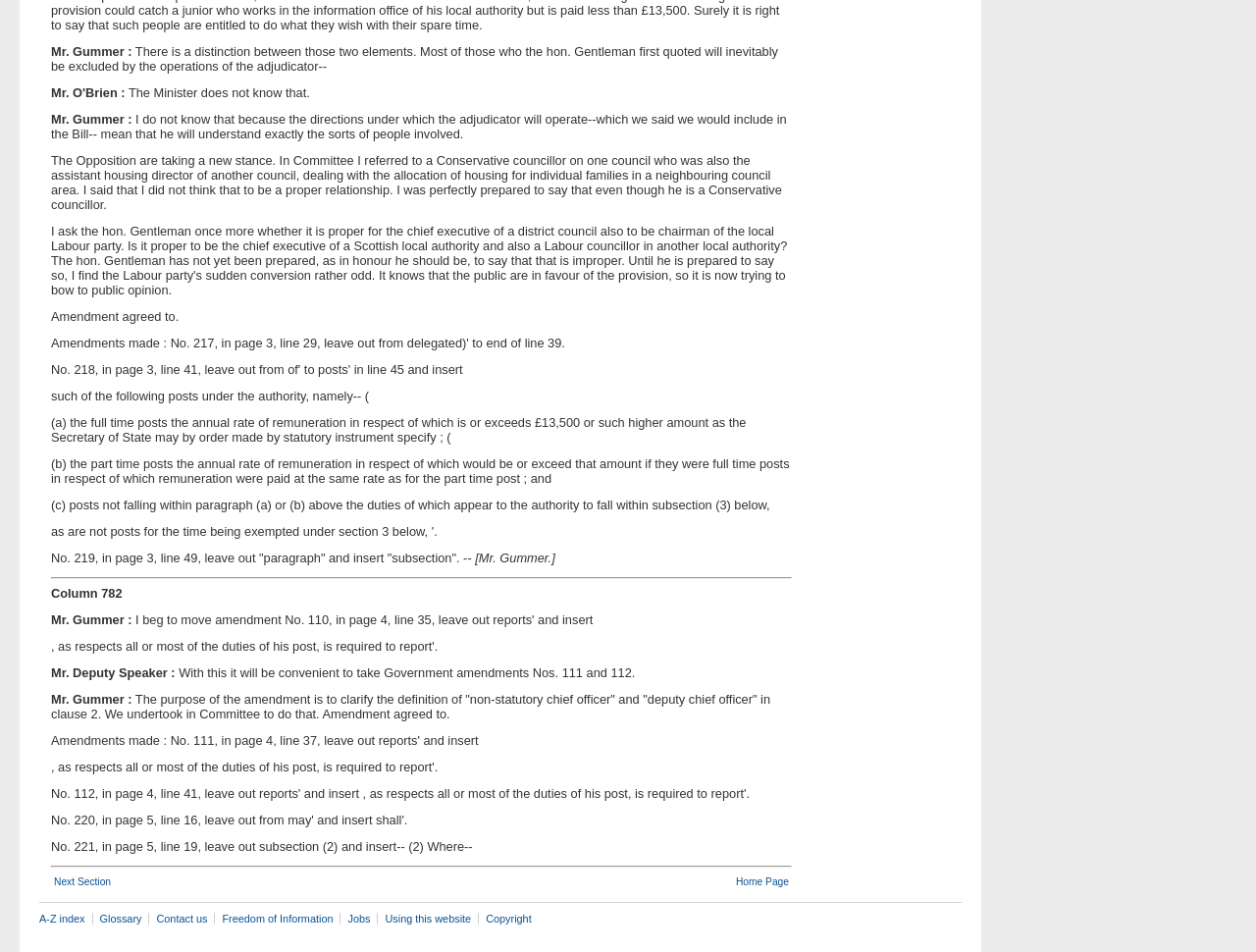Determine the bounding box coordinates for the clickable element to execute this instruction: "View 'A-Z index'". Provide the coordinates as four float numbers between 0 and 1, i.e., [left, top, right, bottom].

[0.031, 0.959, 0.073, 0.971]